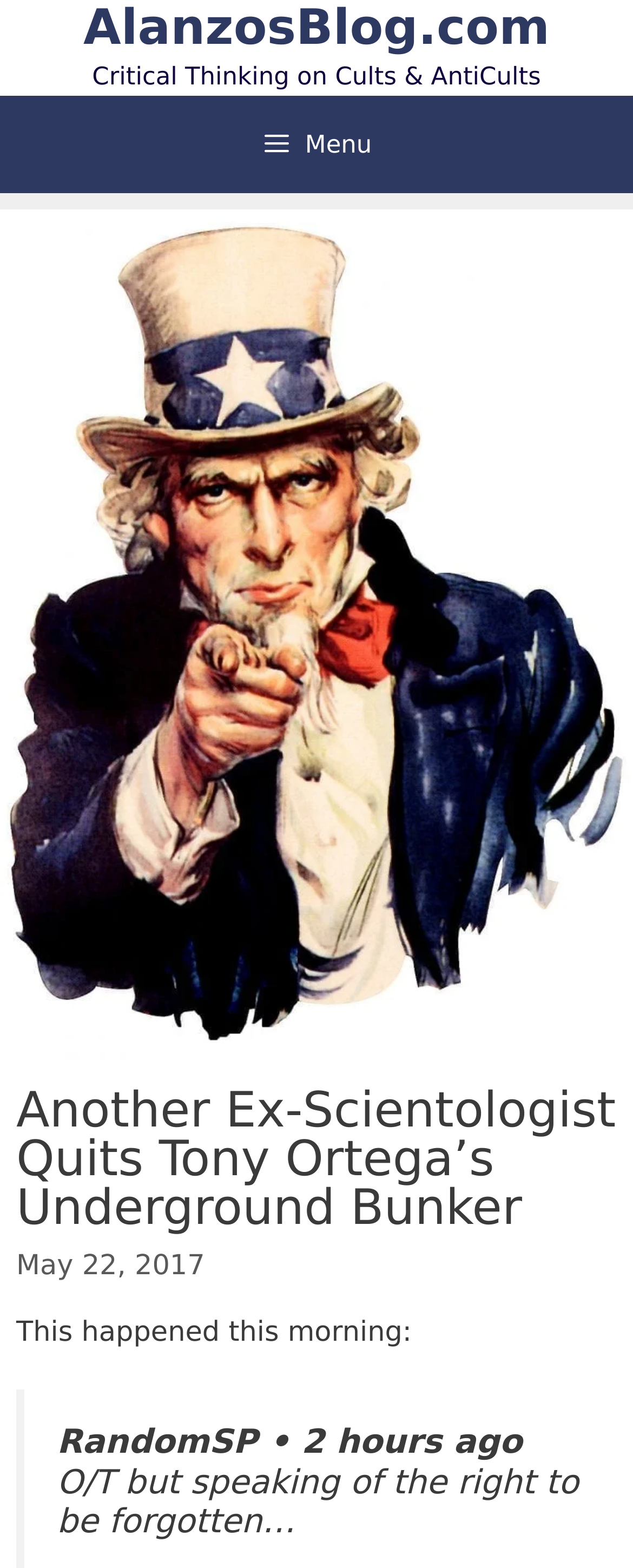Analyze the image and deliver a detailed answer to the question: What is the theme of the website?

I inferred the theme by reading the static text 'Critical Thinking on Cults & AntiCults' which is located at the top of the webpage, below the banner.